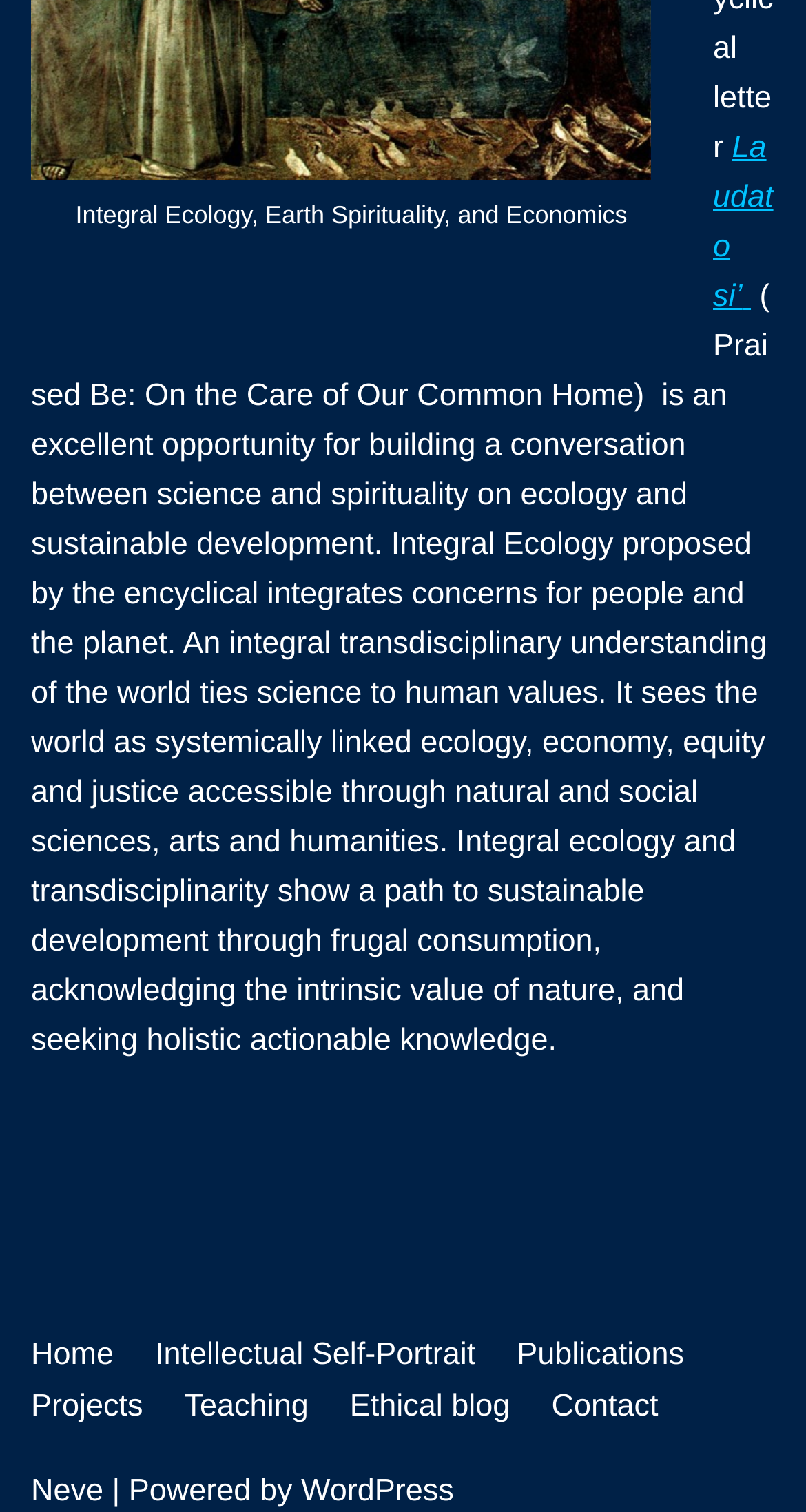Please answer the following question using a single word or phrase: 
How many links are in the footer menu?

6